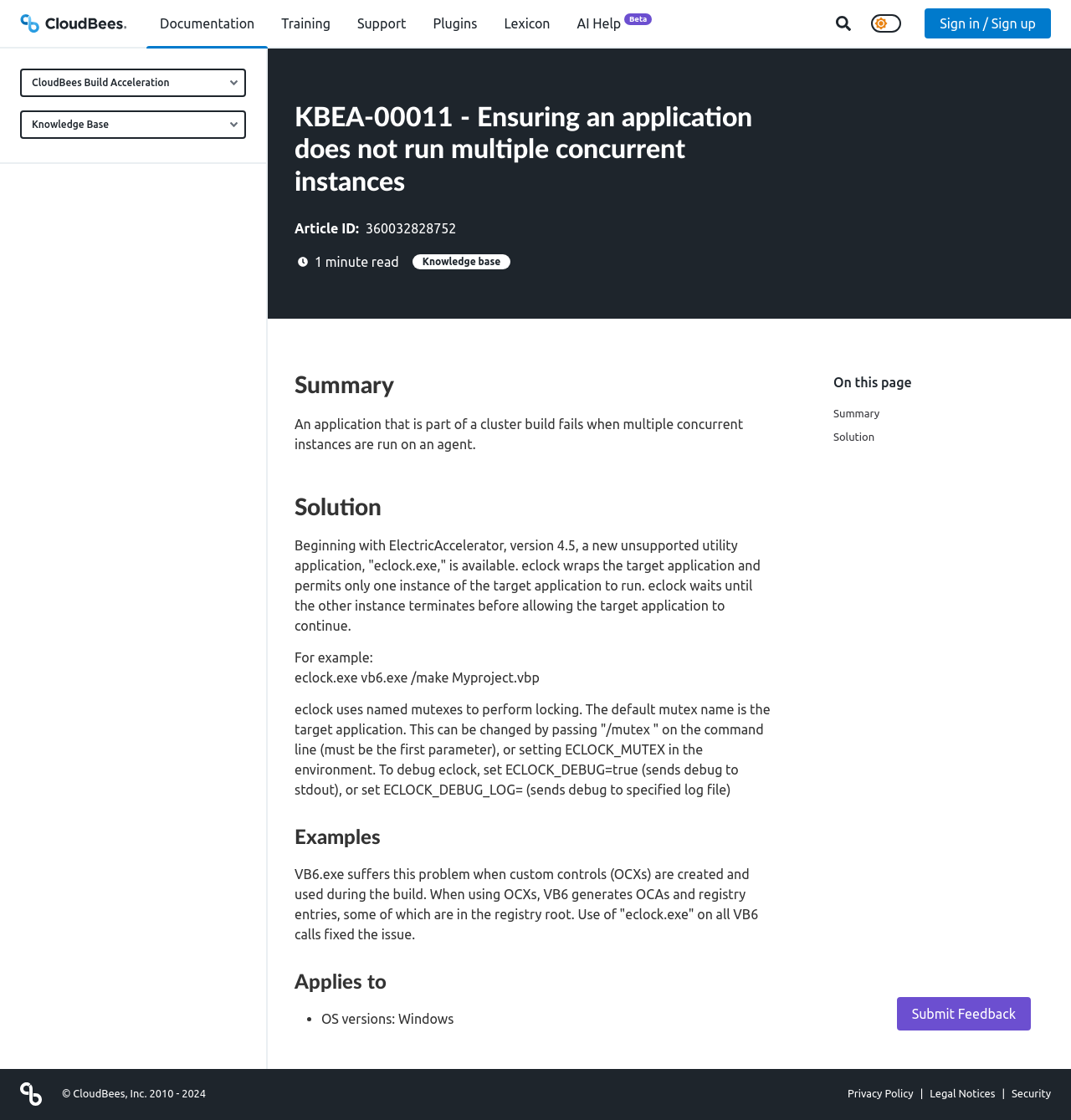Please identify the bounding box coordinates of where to click in order to follow the instruction: "View the 'Plugins' menu".

[0.392, 0.0, 0.458, 0.042]